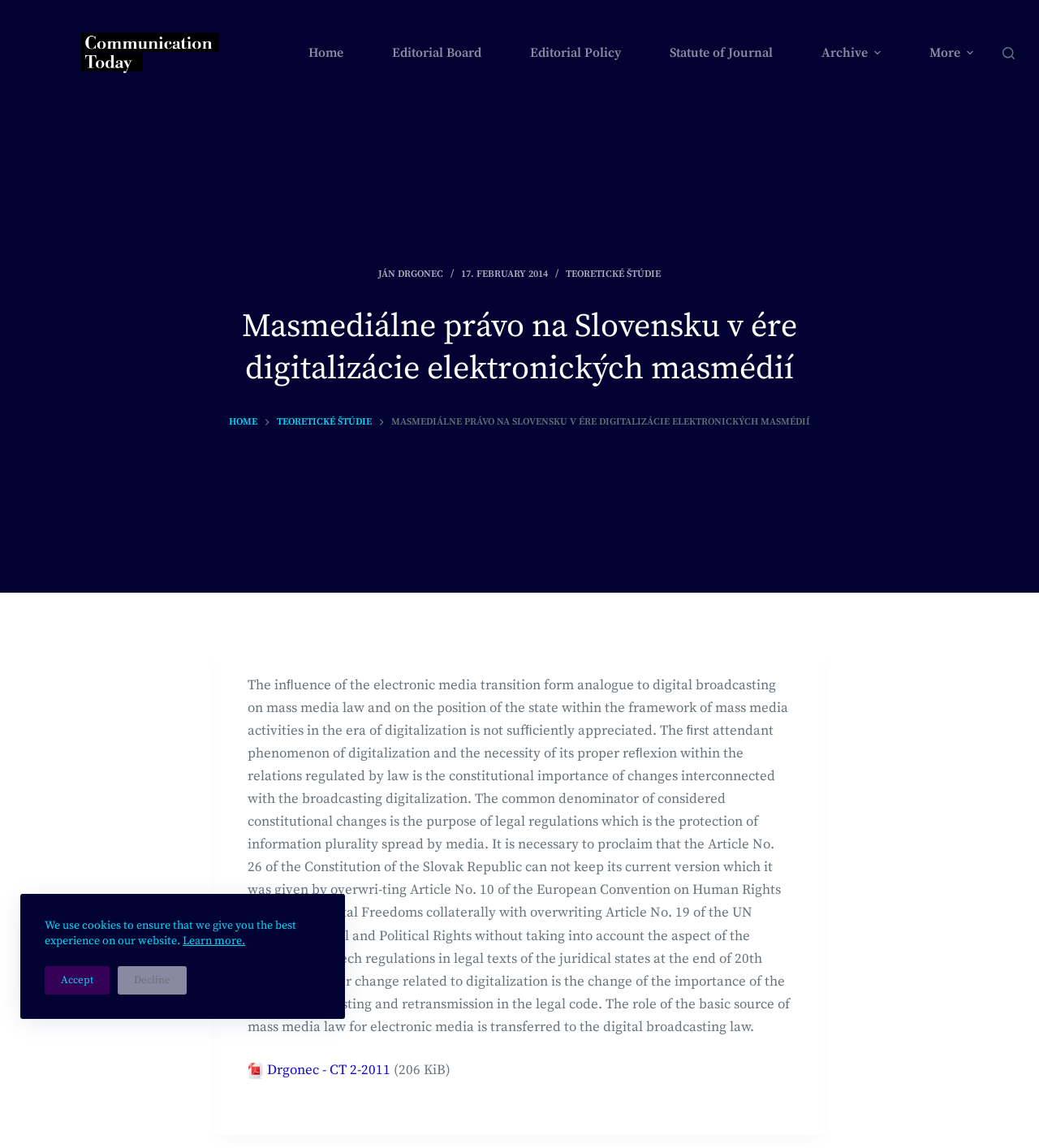Specify the bounding box coordinates of the area to click in order to follow the given instruction: "Go to the 'Editorial Board' page."

[0.354, 0.0, 0.486, 0.092]